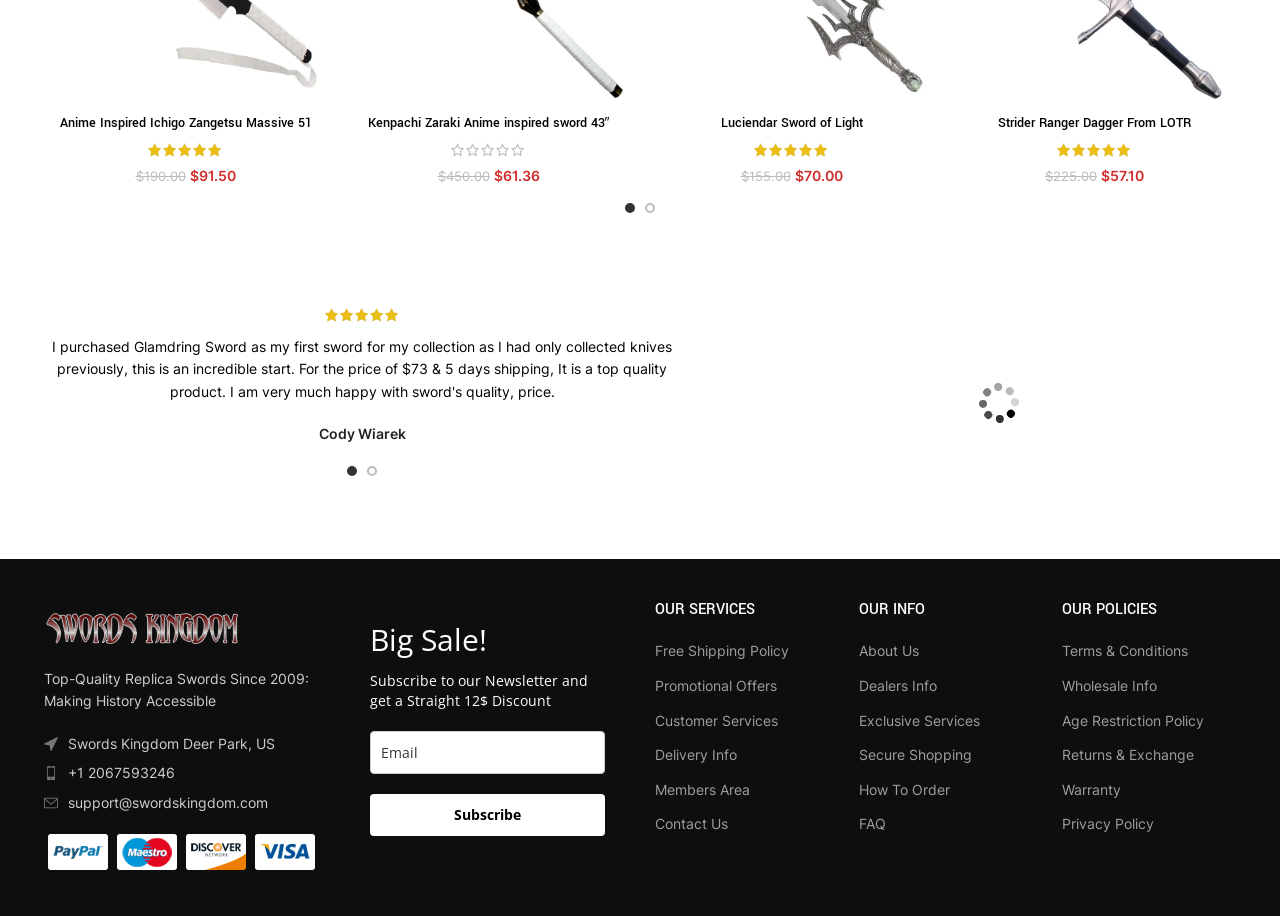What is the purpose of the spinbutton elements?
Can you give a detailed and elaborate answer to the question?

The spinbutton elements are used to select the quantity of a product. They are paired with '+' and '-' buttons, allowing the user to increment or decrement the quantity. The spinbutton elements have a valuemin and valuemax attribute, indicating the minimum and maximum quantity that can be selected.